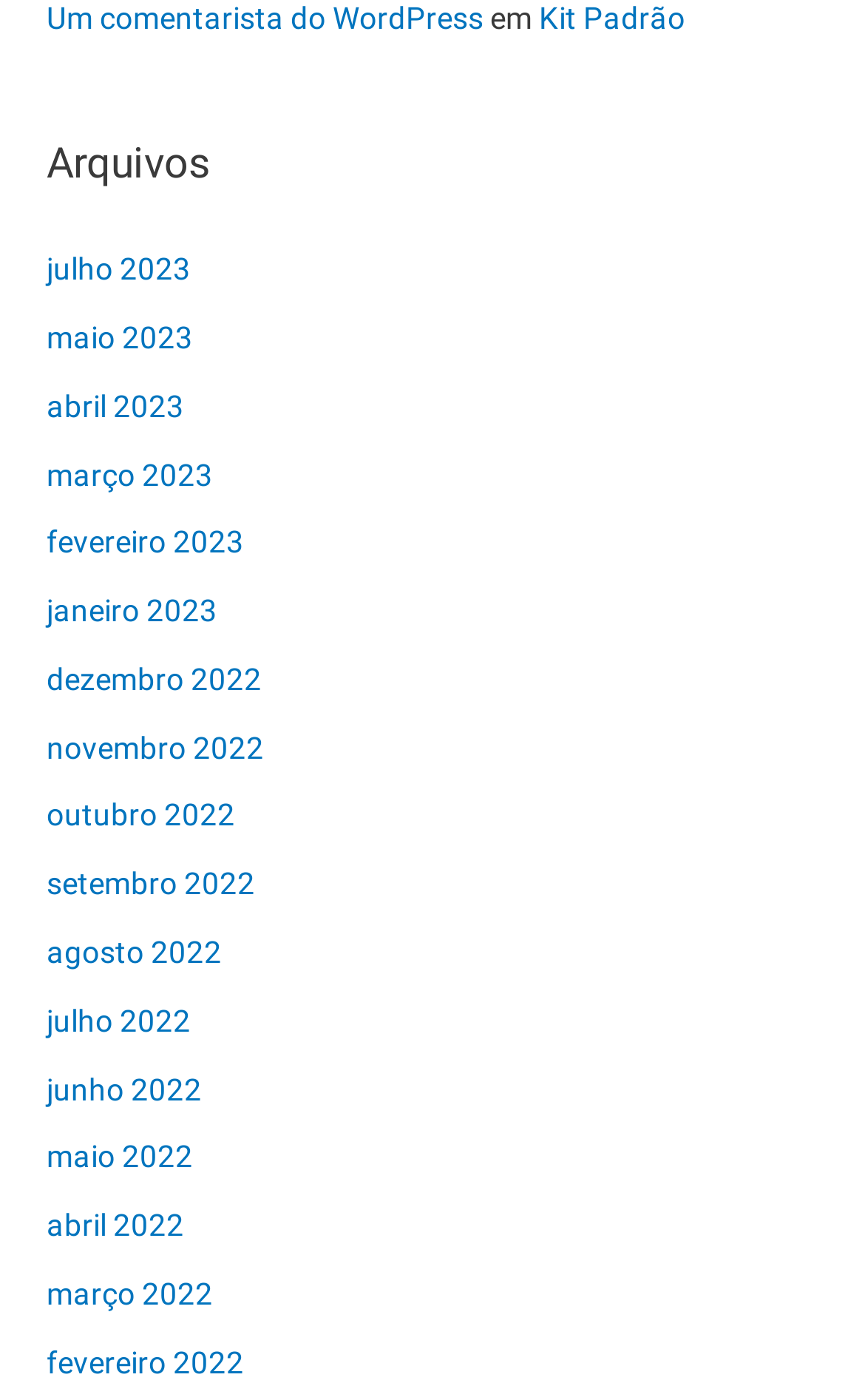Kindly provide the bounding box coordinates of the section you need to click on to fulfill the given instruction: "view archives for February 2023".

[0.054, 0.374, 0.282, 0.4]